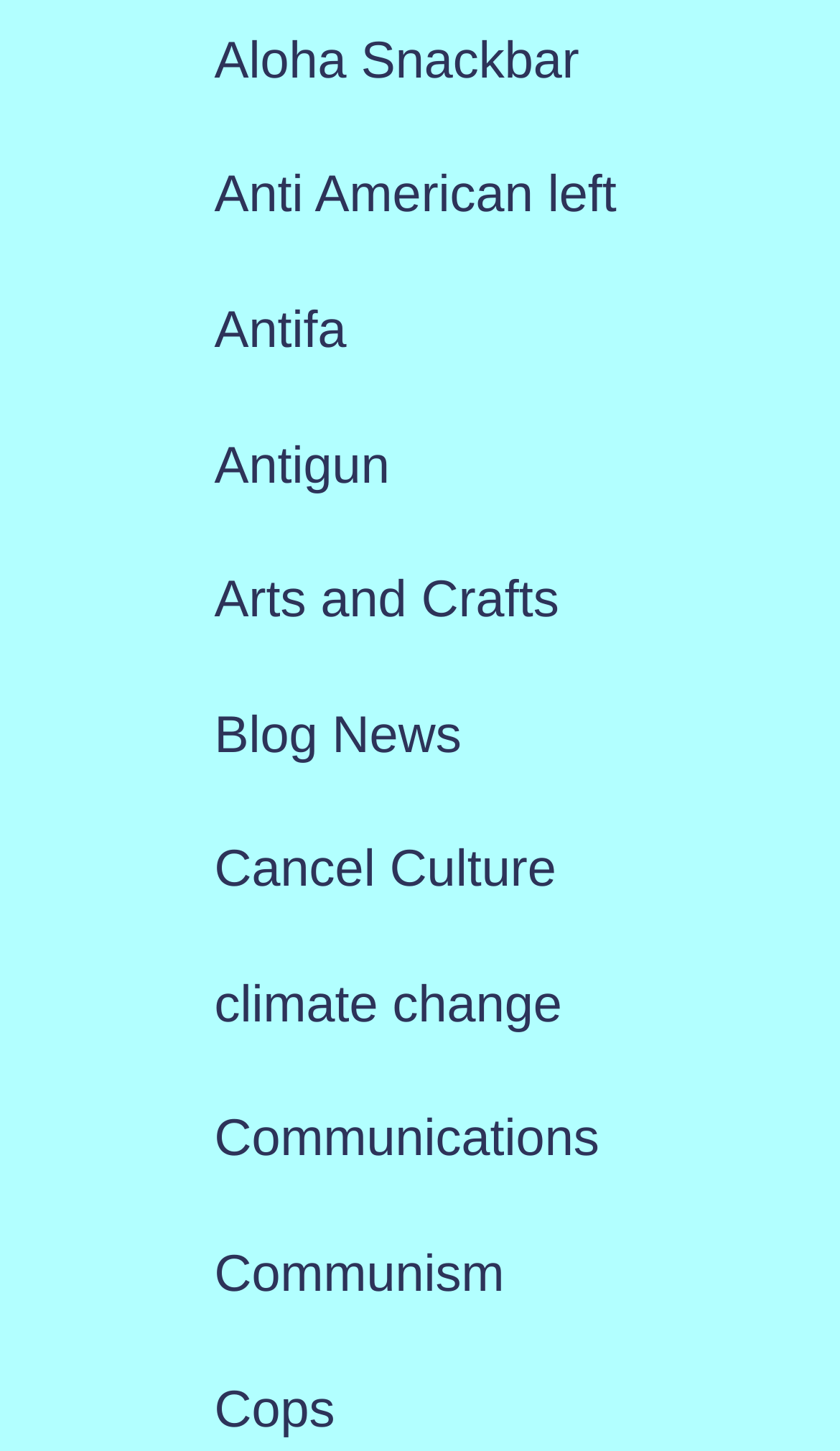Provide a brief response using a word or short phrase to this question:
What is the first link on the webpage?

Aloha Snackbar